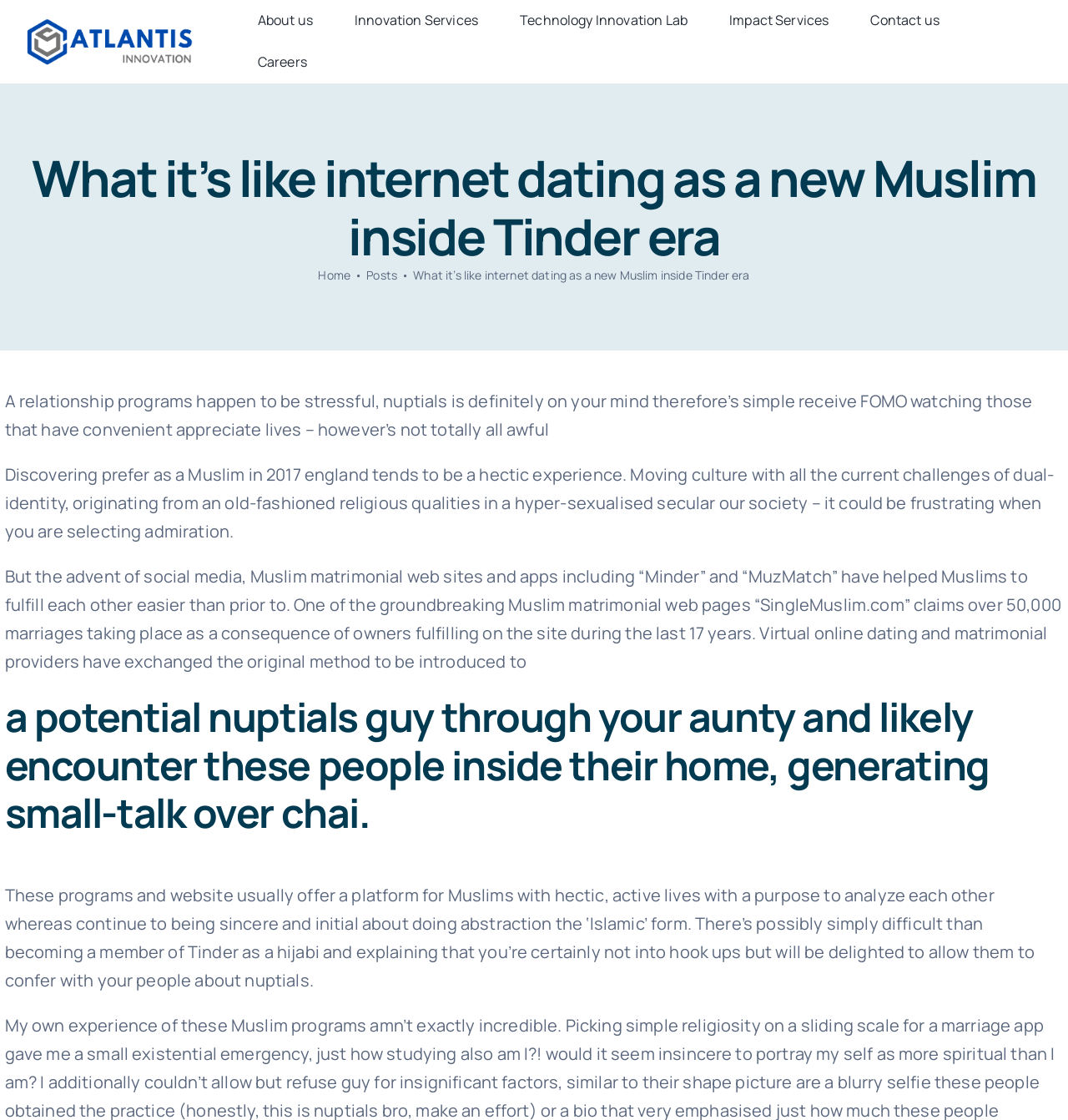Highlight the bounding box coordinates of the element you need to click to perform the following instruction: "Click the 'Posts' link."

[0.343, 0.239, 0.372, 0.253]